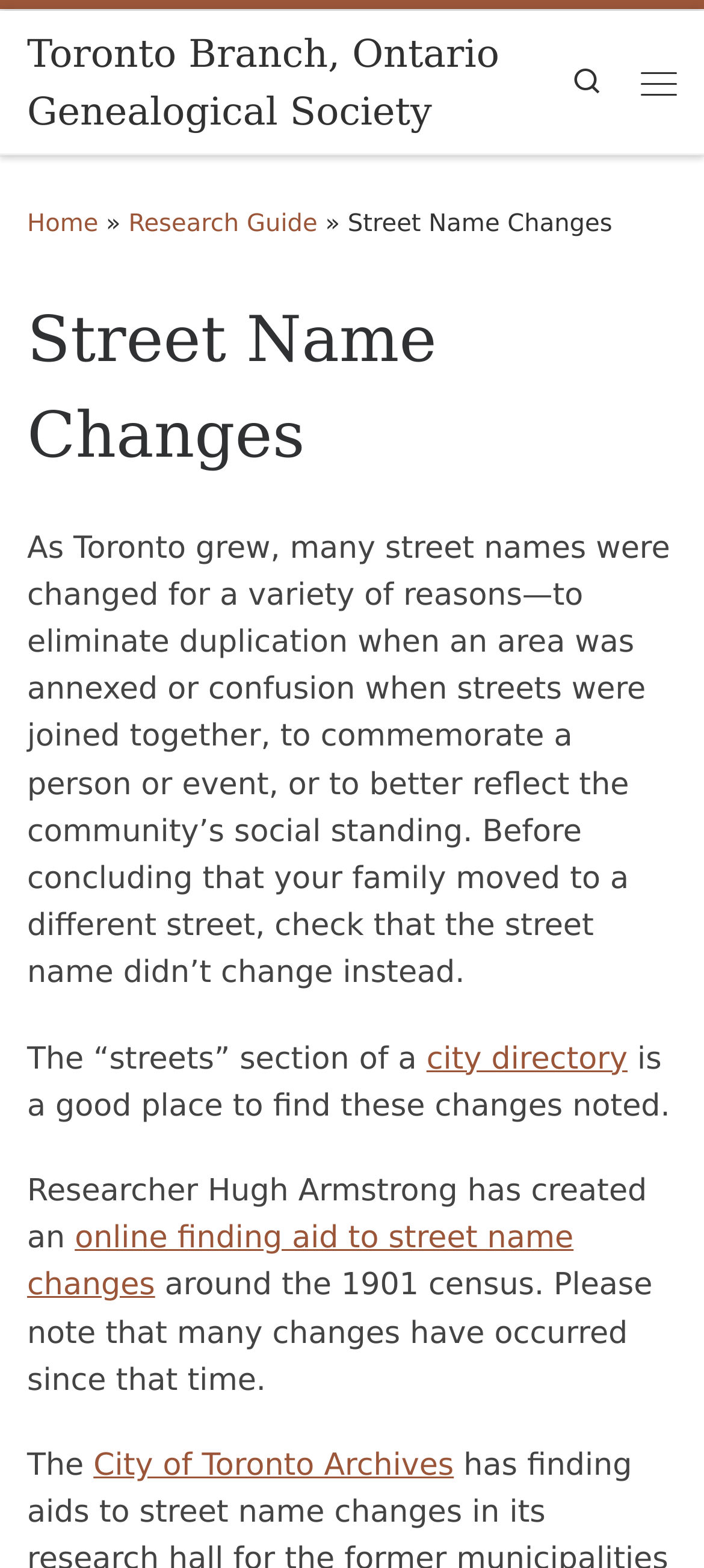What is a good resource to find street name changes?
Based on the screenshot, respond with a single word or phrase.

City directory